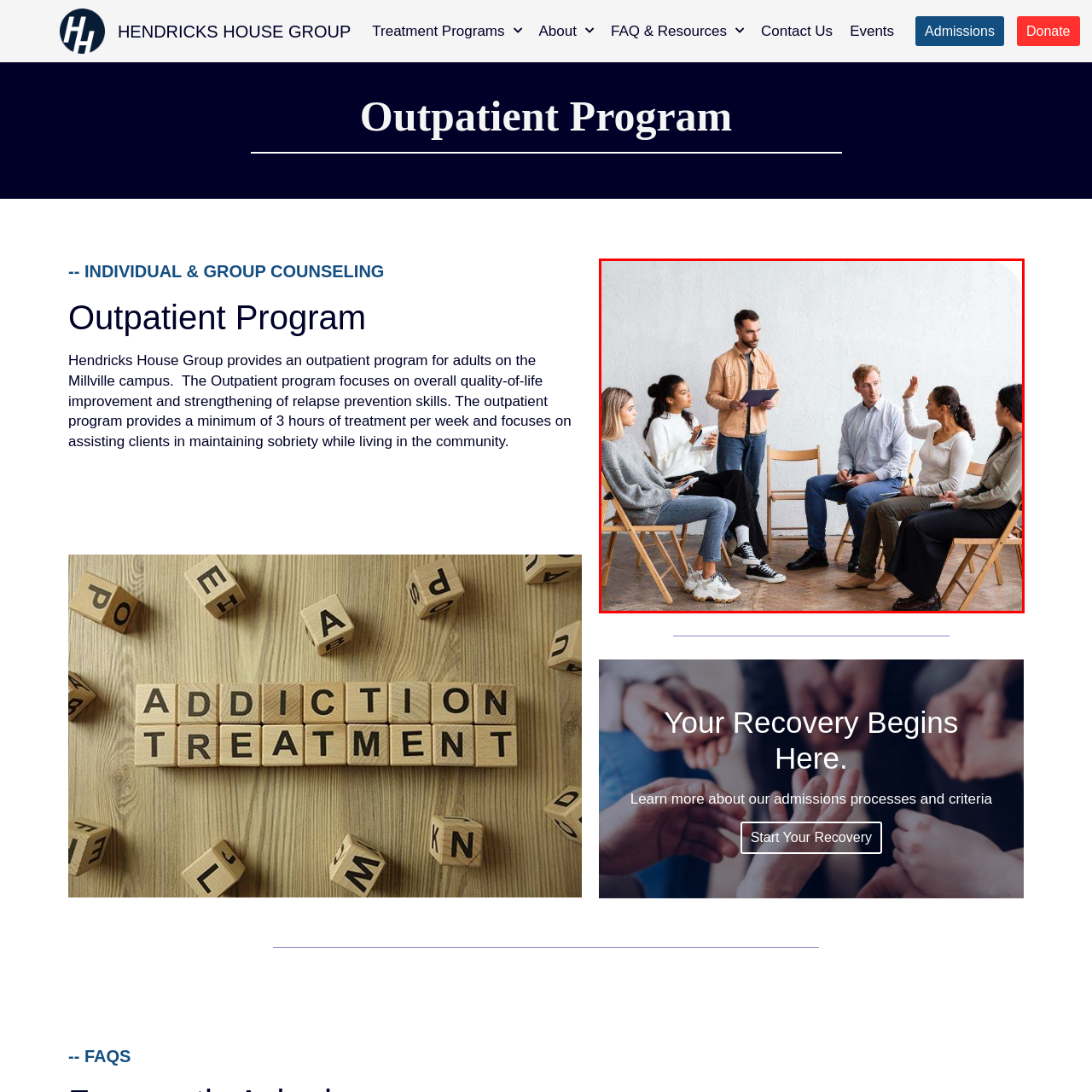Offer a complete and descriptive caption for the image marked by the red box.

The image depicts a group therapy session in a bright, welcoming environment, typical of an outpatient program setting. Seven individuals are seated in a semi-circle on wooden chairs, engaged in an animated discussion. The atmosphere appears supportive and collaborative. 

In the center, a male facilitator, dressed in a light-colored button-down shirt and blue jeans, stands with a clipboard, attentively listening to a woman sitting across from him. She, wearing a white top and dark pants, is actively participating, raising her hand as she shares her thoughts. The other participants, a diverse group of both men and women, are attentively listening, some taking notes on their devices, indicating a focus on engagement and learning.

The backdrop consists of a simple white wall, enhancing the calm tone of the session. This image reflects the essence of the Hendricks House Group's outpatient program, emphasizing community, support, and therapeutic dialogue.